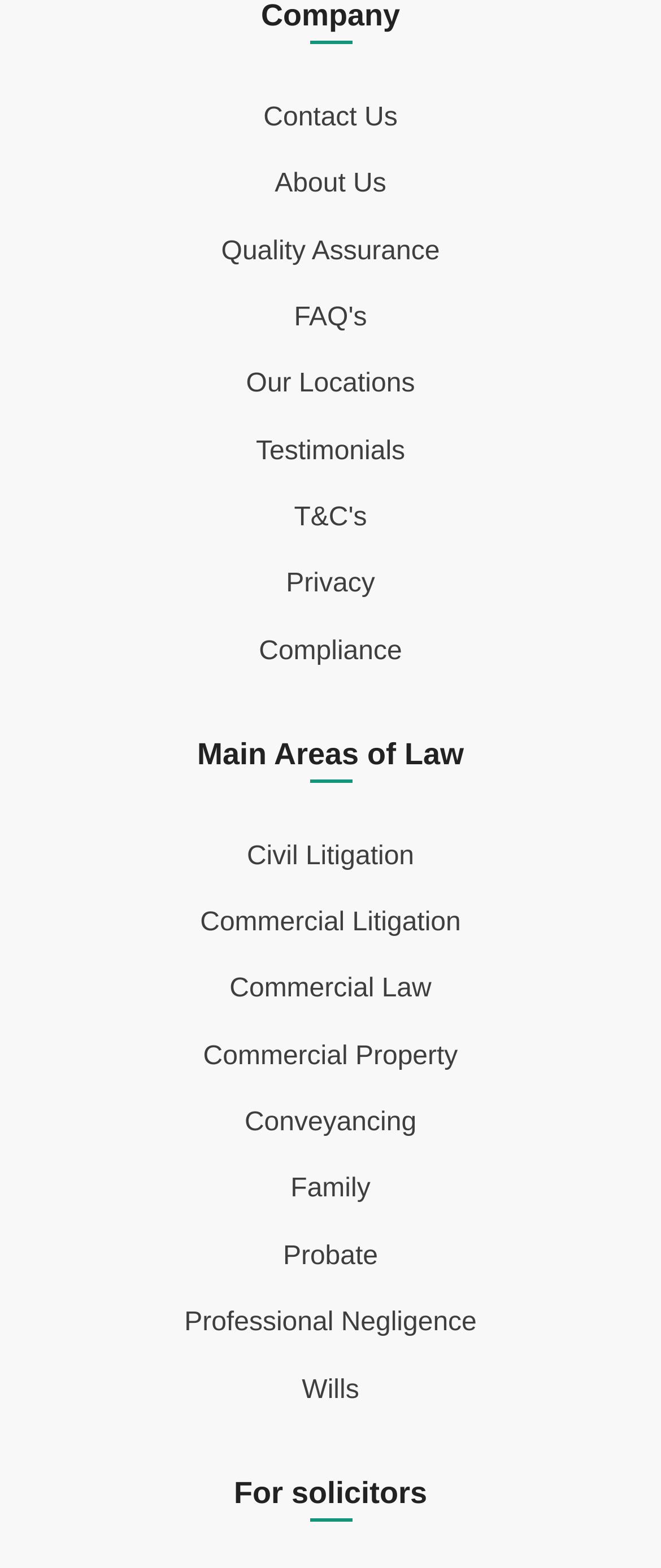Please determine the bounding box coordinates of the clickable area required to carry out the following instruction: "Explore For solicitors". The coordinates must be four float numbers between 0 and 1, represented as [left, top, right, bottom].

[0.077, 0.941, 0.923, 0.965]